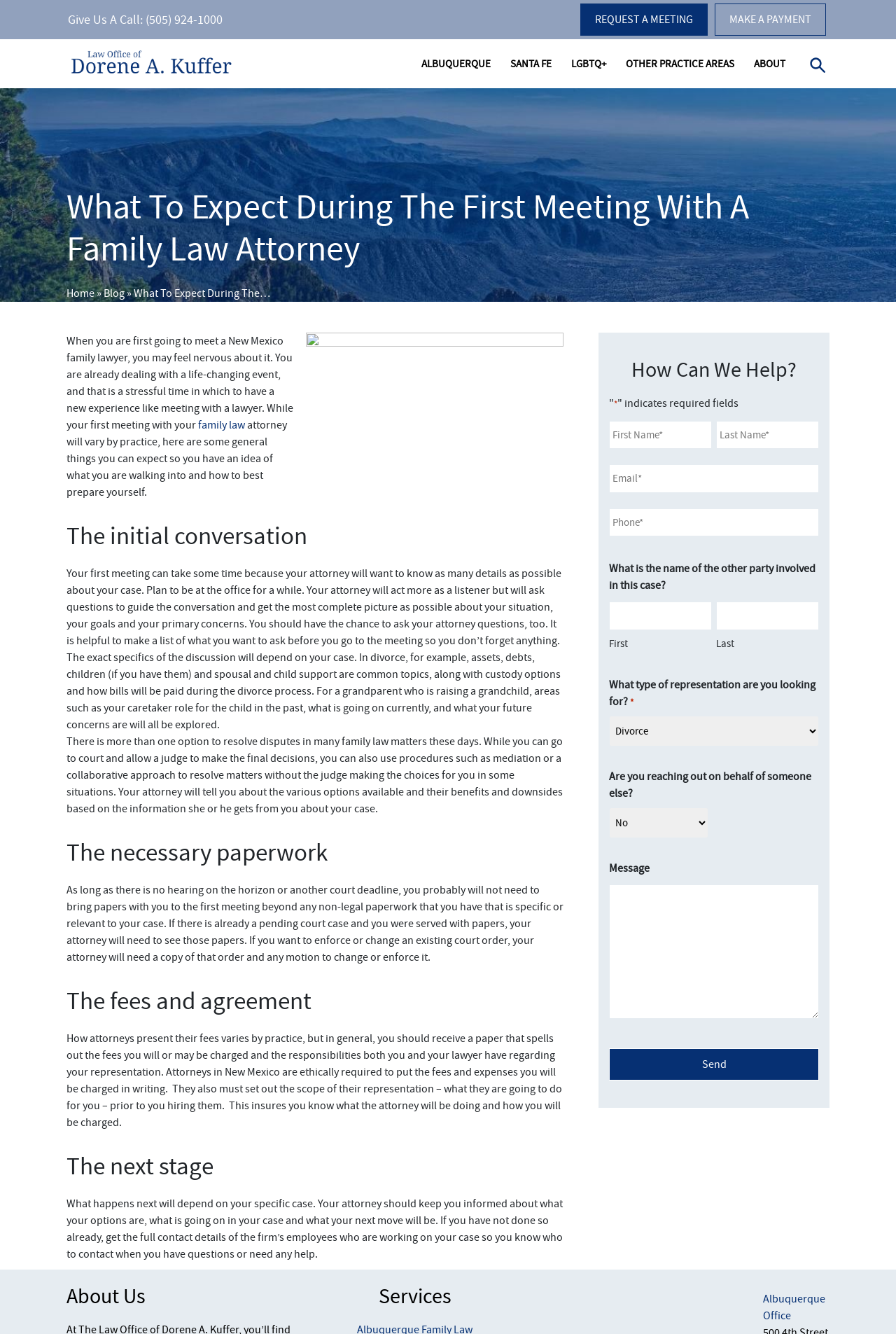Determine the bounding box coordinates for the clickable element to execute this instruction: "Call the law office". Provide the coordinates as four float numbers between 0 and 1, i.e., [left, top, right, bottom].

[0.074, 0.003, 0.248, 0.027]